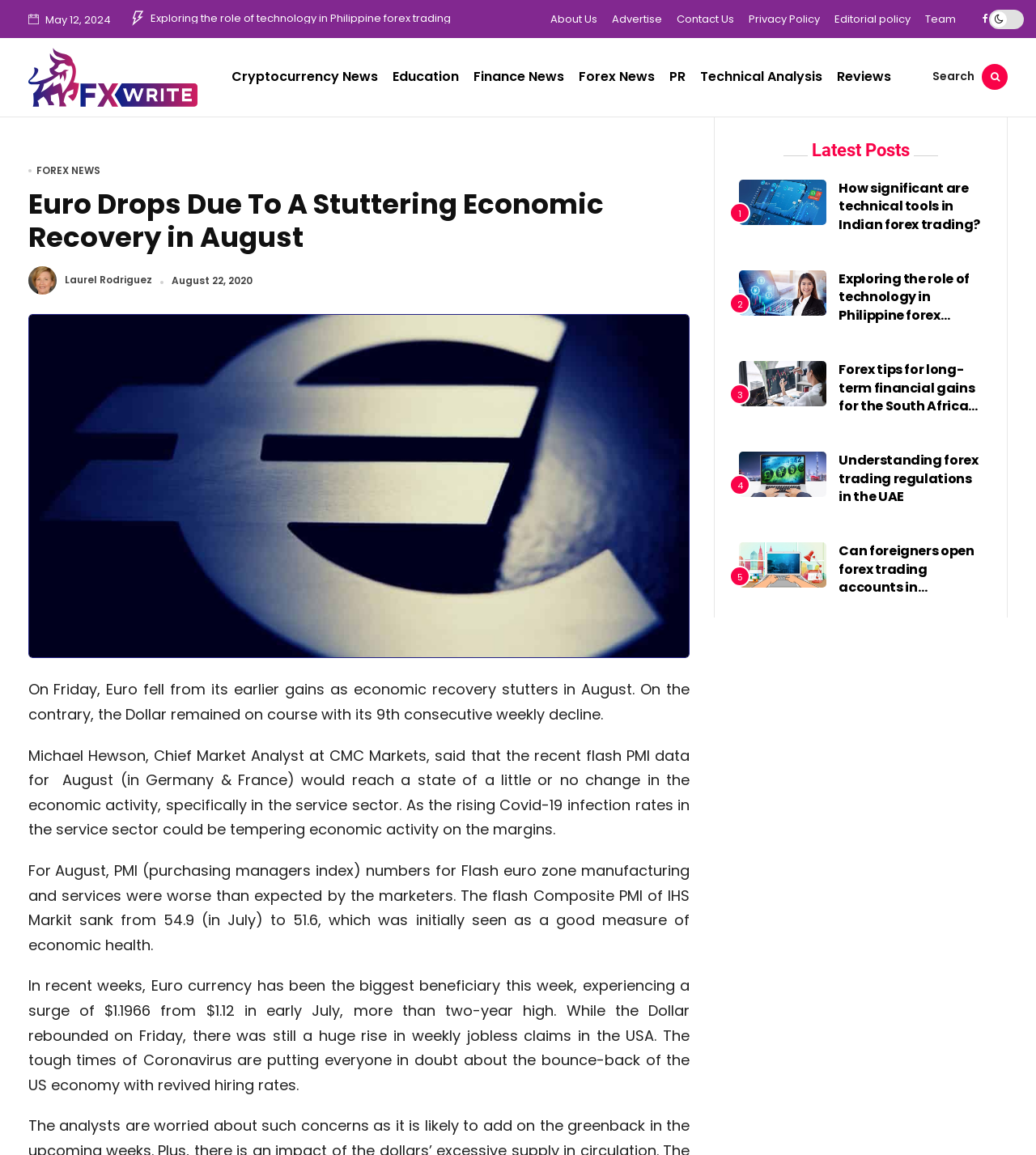Show the bounding box coordinates of the element that should be clicked to complete the task: "Read the 'Euro Drops Due To A Stuttering Economic Recovery in August' article".

[0.027, 0.163, 0.666, 0.22]